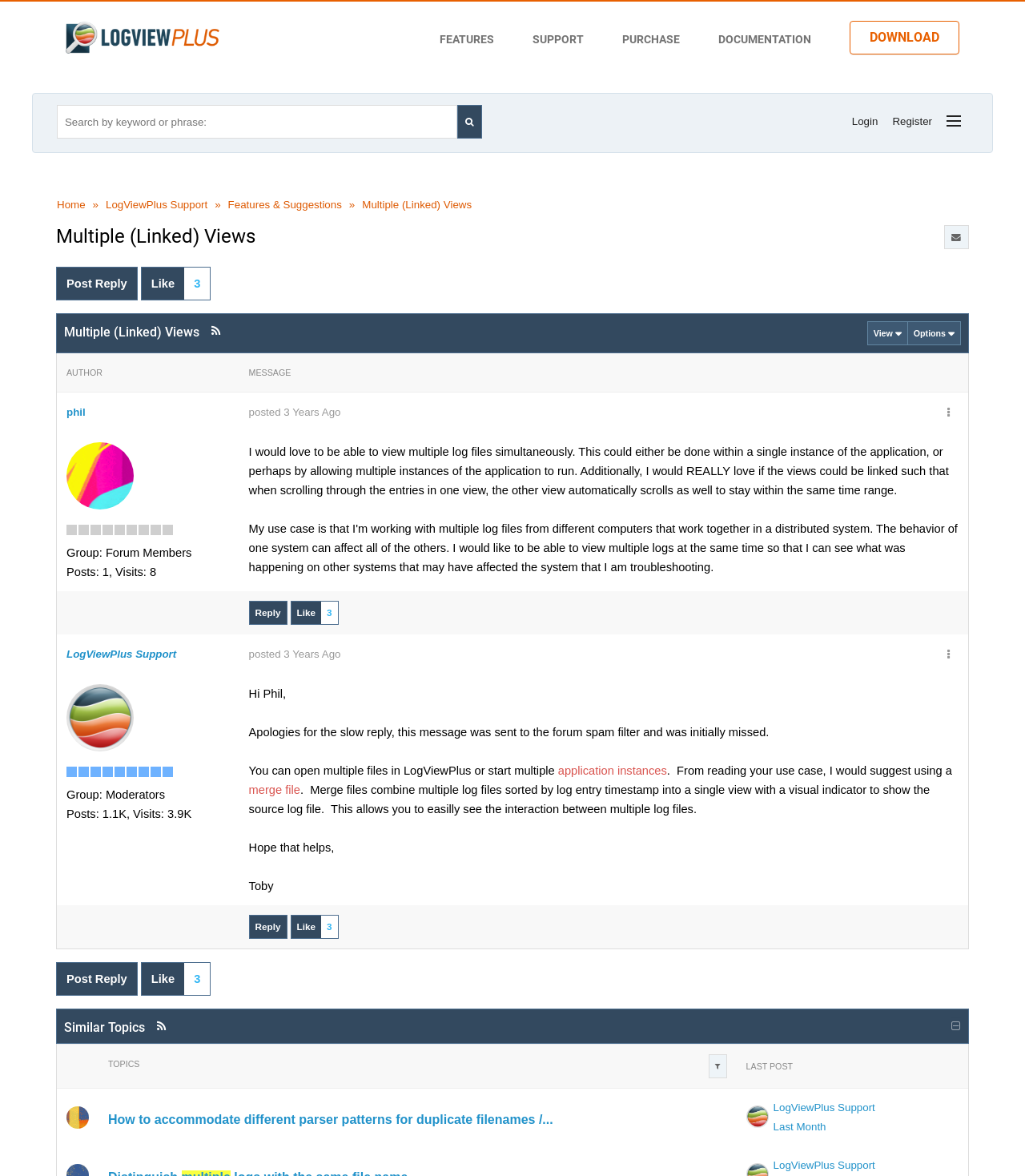Create a detailed summary of the webpage's content and design.

This webpage is about LogViewPlus, a log file viewer. At the top, there is a logo and a link to the main page. Below that, there are several links to different sections of the website, including FEATURES, SUPPORT, PURCHASE, and DOCUMENTATION. On the right side, there is a search bar and a login/register section.

The main content of the page is a discussion forum where users can post and reply to messages. The forum has multiple posts, each with a heading, author, and message. The posts are organized in a table format with columns for the author and message. Each post has a reply and like button.

The first post is from a user named "phil" who is asking for a feature to view multiple log files simultaneously. The post has a detailed description of the feature and its use case. Below the post, there are reply and like buttons.

The second post is from "LogViewPlus Support" who is responding to the first post. The post has a detailed response to the feature request.

The webpage has a simple and clean design with a focus on the discussion forum. The layout is organized and easy to navigate.